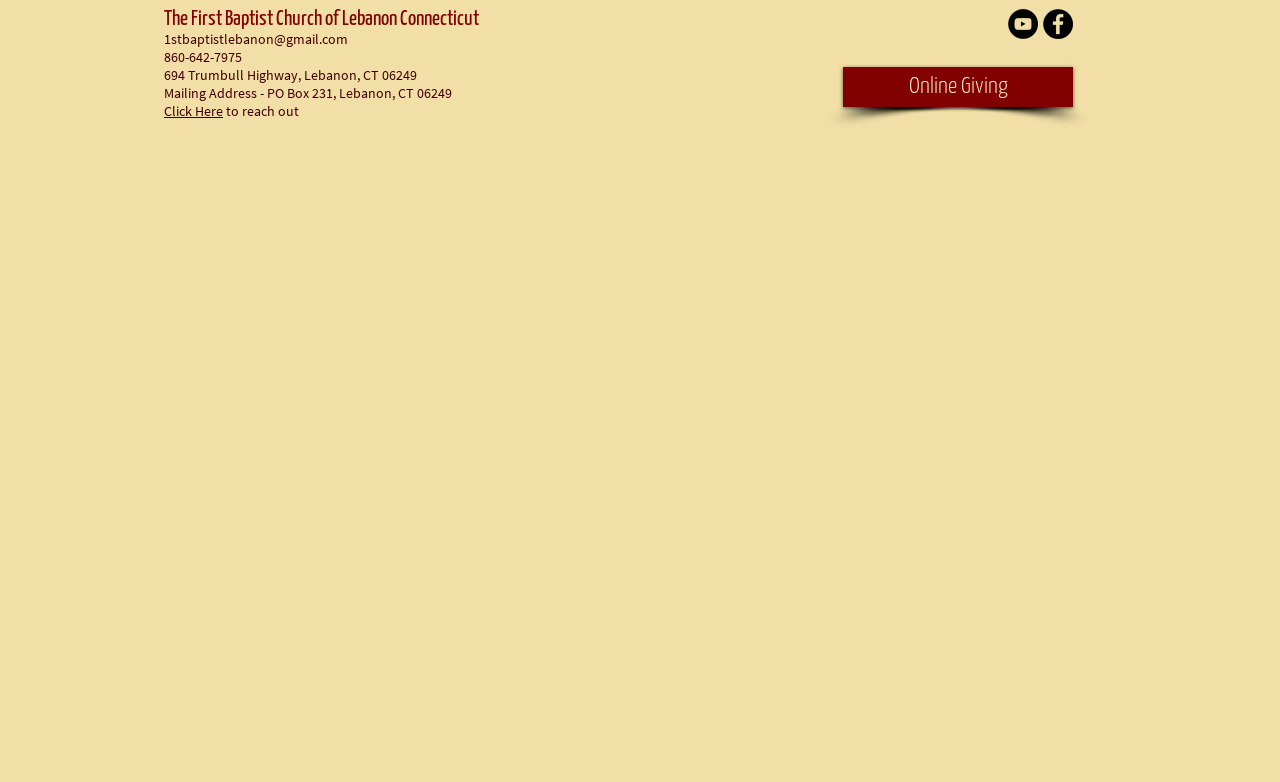Given the description "Online Giving", determine the bounding box of the corresponding UI element.

[0.659, 0.086, 0.838, 0.137]